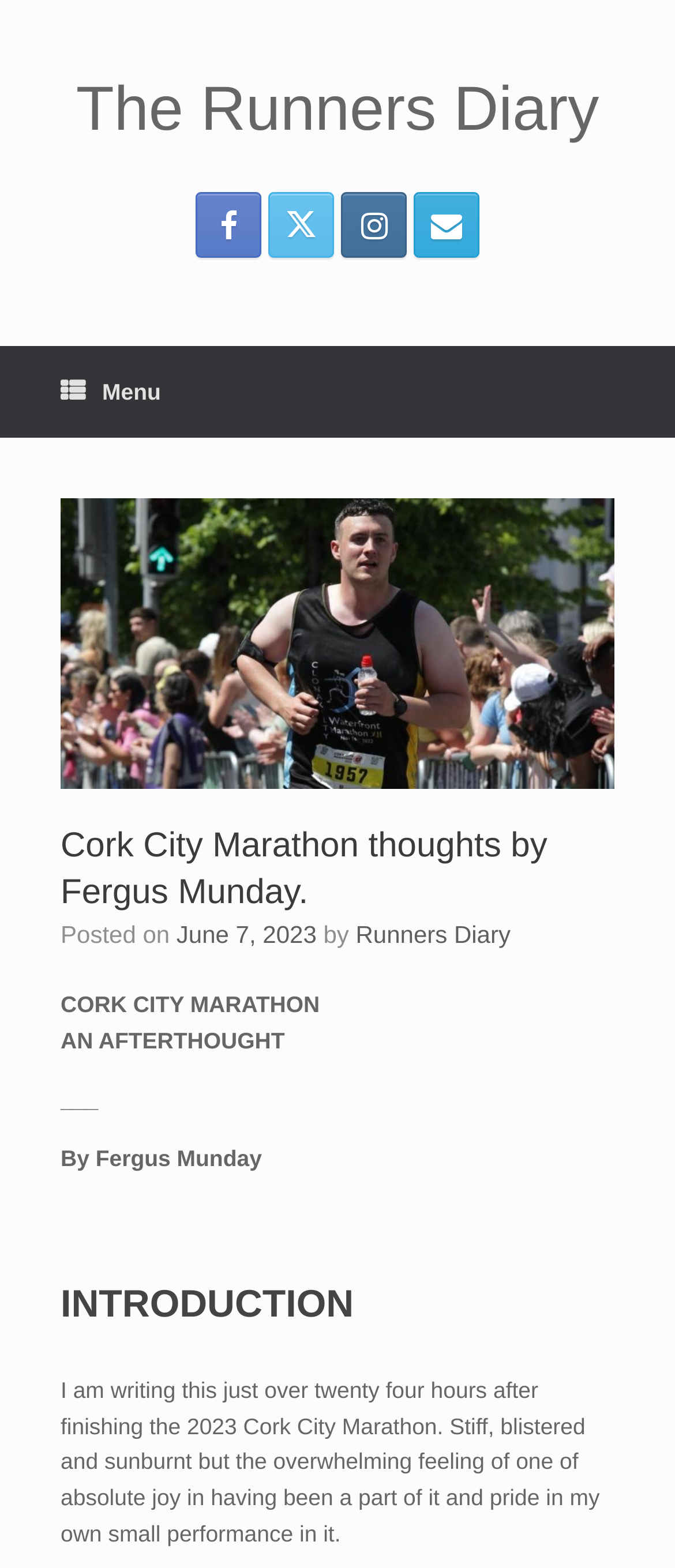What is the current state of the author after the marathon?
Carefully analyze the image and provide a detailed answer to the question.

I found the author's current state by reading the text 'I am writing this just over twenty four hours after finishing the 2023 Cork City Marathon. Stiff, blistered and sunburnt...' which describes how the author is feeling after the marathon.